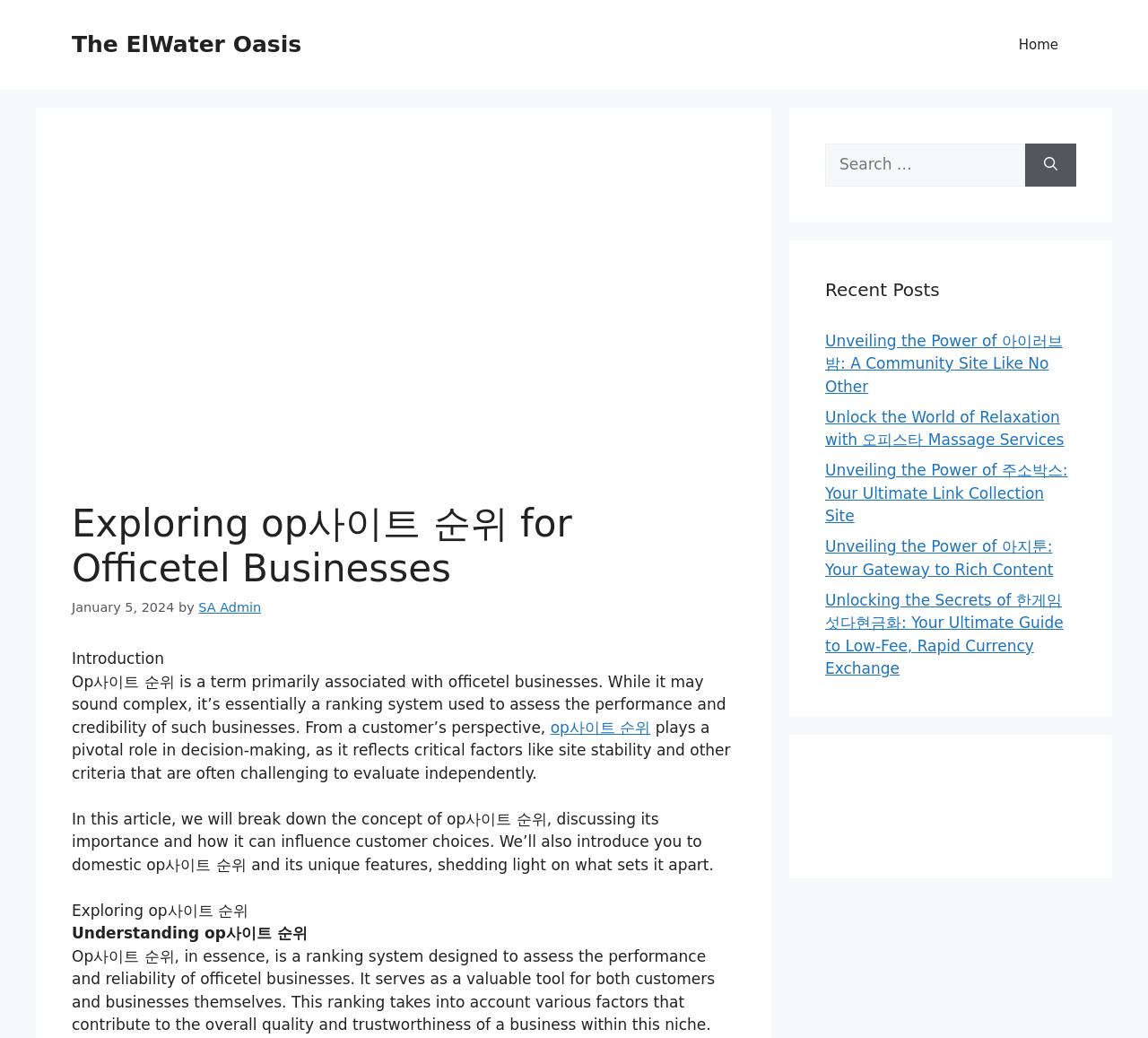What is the purpose of op사이트 순위?
We need a detailed and exhaustive answer to the question. Please elaborate.

The webpage explains that op사이트 순위 is essentially a ranking system used to assess the performance and credibility of officetel businesses, serving as a valuable tool for both customers and businesses themselves.